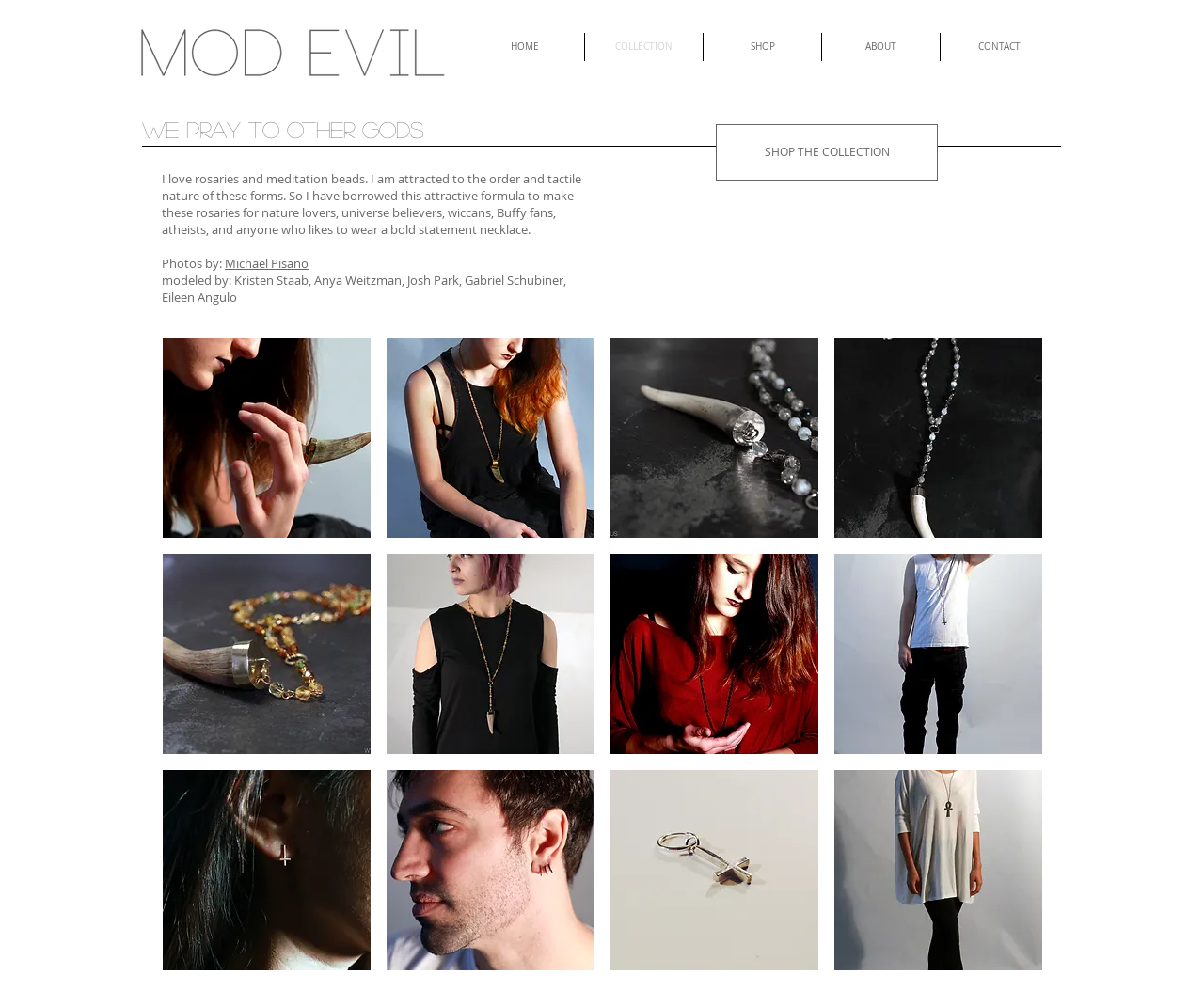Locate the coordinates of the bounding box for the clickable region that fulfills this instruction: "Shop the COLLECTION".

[0.595, 0.125, 0.779, 0.182]